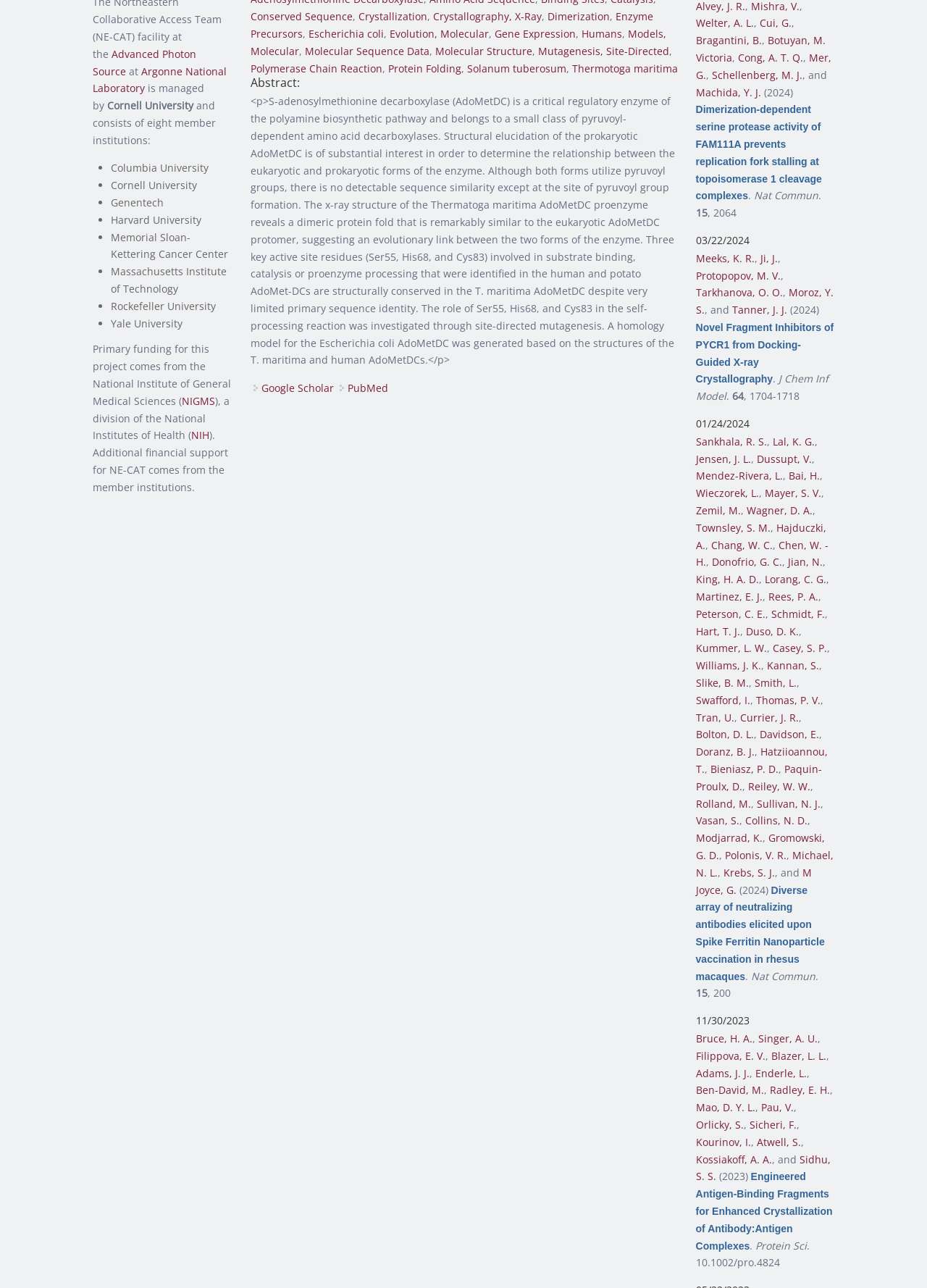Identify the bounding box coordinates for the UI element mentioned here: "Cong, A. T. Q.". Provide the coordinates as four float values between 0 and 1, i.e., [left, top, right, bottom].

[0.796, 0.039, 0.866, 0.05]